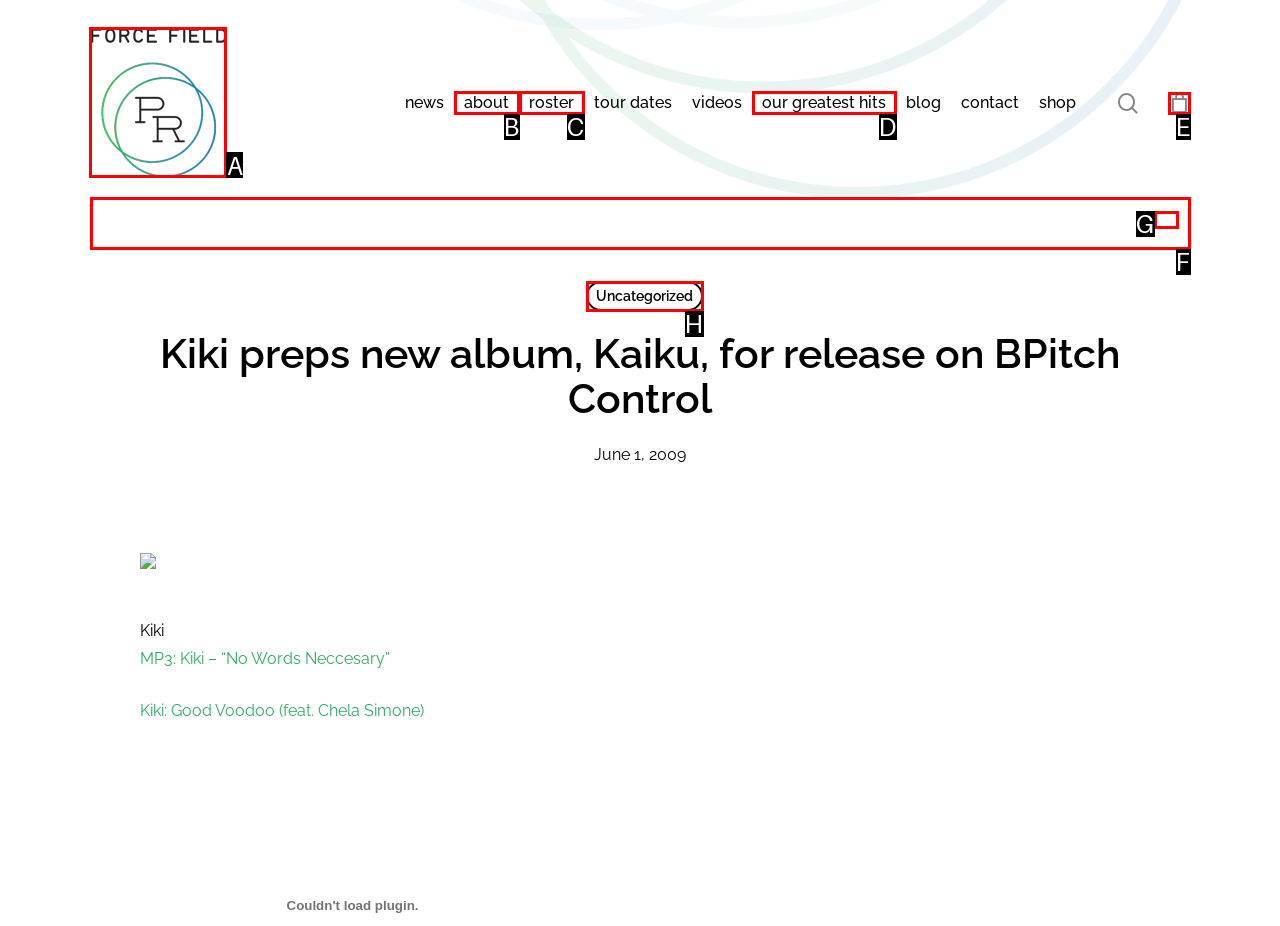To perform the task "Visit Force Field PR", which UI element's letter should you select? Provide the letter directly.

A